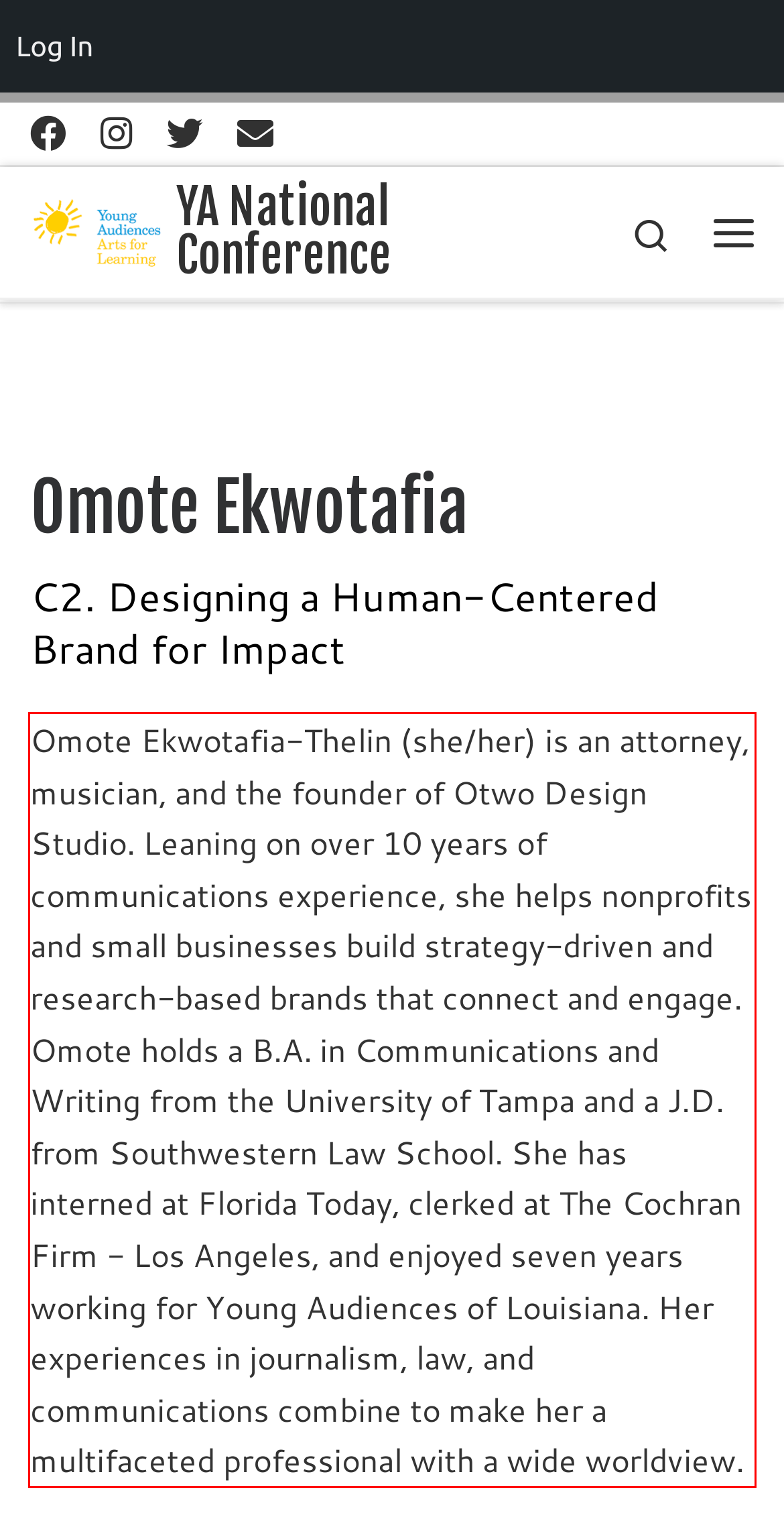Using the provided webpage screenshot, recognize the text content in the area marked by the red bounding box.

Omote Ekwotafia-Thelin (she/her) is an attorney, musician, and the founder of Otwo Design Studio. Leaning on over 10 years of communications experience, she helps nonprofits and small businesses build strategy-driven and research-based brands that connect and engage. Omote holds a B.A. in Communications and Writing from the University of Tampa and a J.D. from Southwestern Law School. She has interned at Florida Today, clerked at The Cochran Firm - Los Angeles, and enjoyed seven years working for Young Audiences of Louisiana. Her experiences in journalism, law, and communications combine to make her a multifaceted professional with a wide worldview.